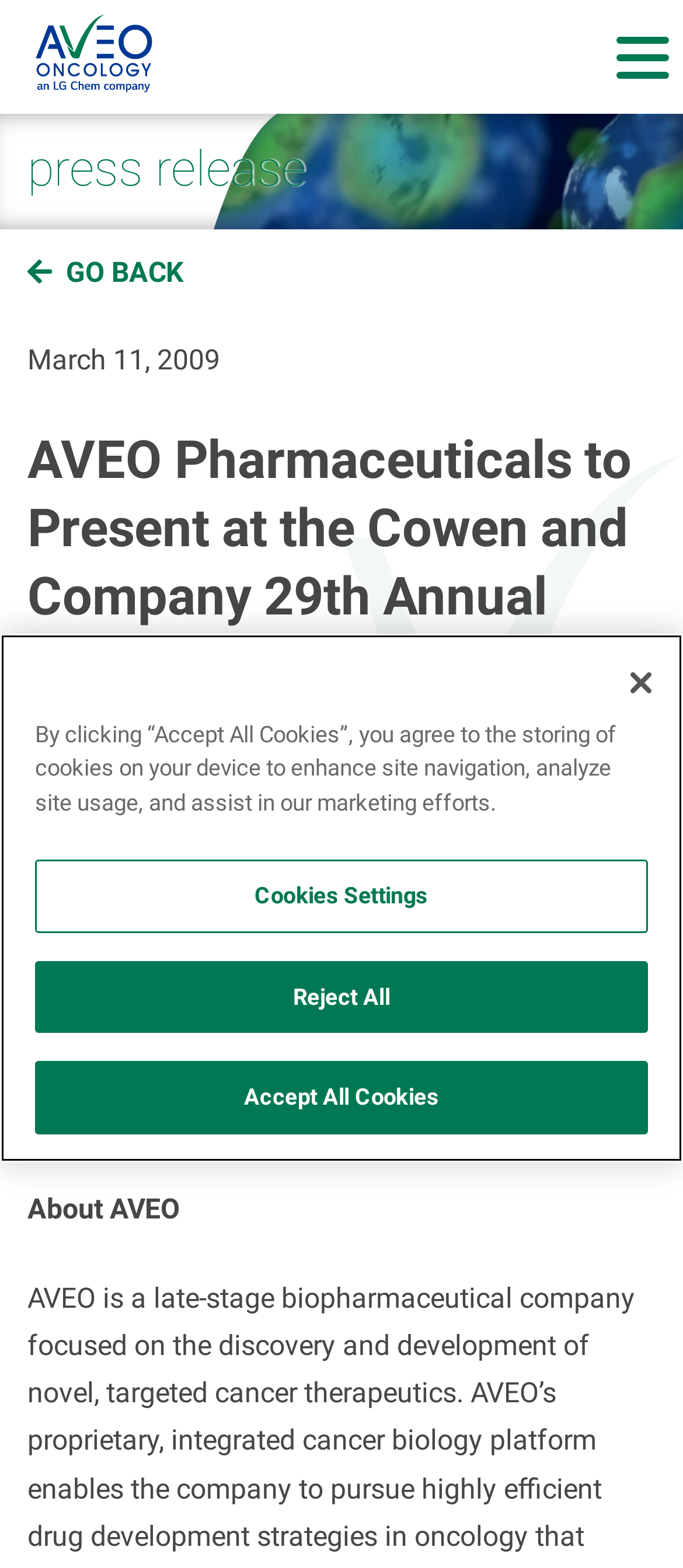Carefully observe the image and respond to the question with a detailed answer:
What is the time of the presentation at the Cowen and Company 29th Annual Health Care Conference?

I found the time by reading the StaticText element that contains the press release content, which mentions that the presentation will take place at 9:30 a.m. EDT.